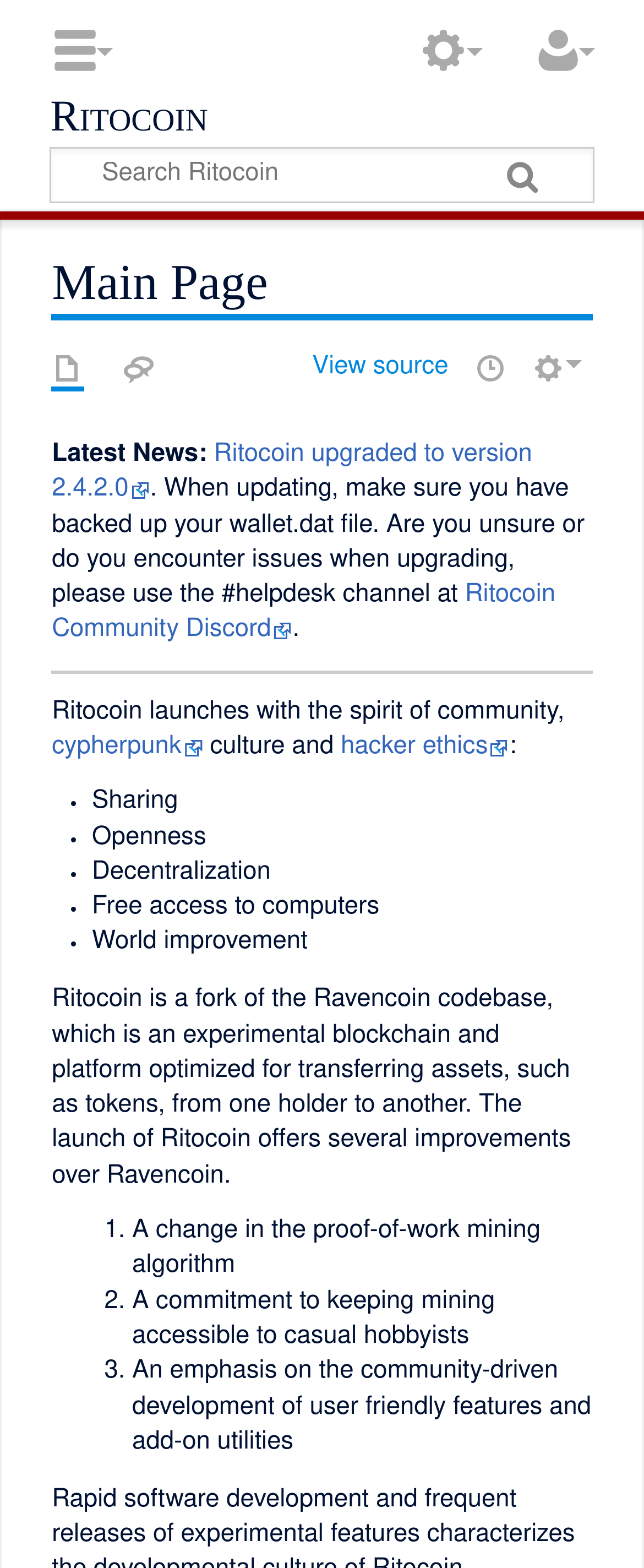Bounding box coordinates are specified in the format (top-left x, top-left y, bottom-right x, bottom-right y). All values are floating point numbers bounded between 0 and 1. Please provide the bounding box coordinate of the region this sentence describes: Site Prep

None